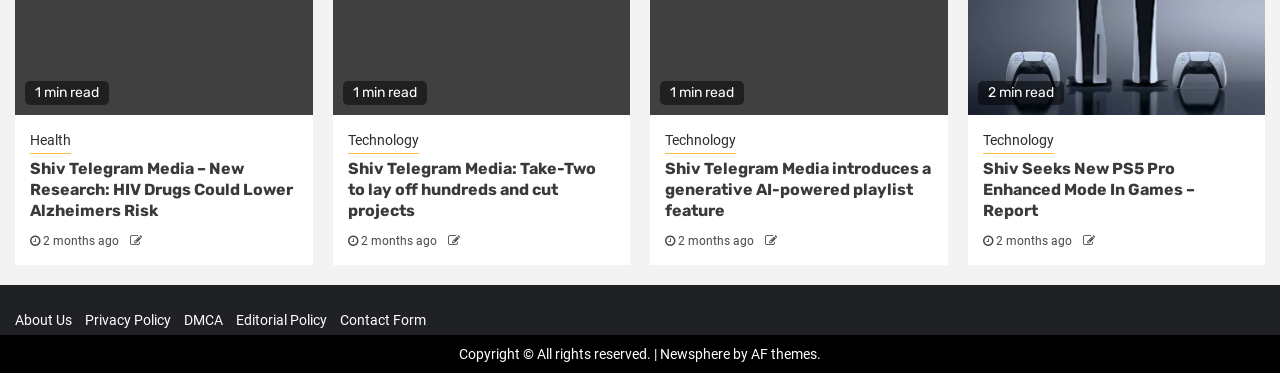What is the name of the website?
Look at the image and answer the question with a single word or phrase.

Shiv Telegram Media